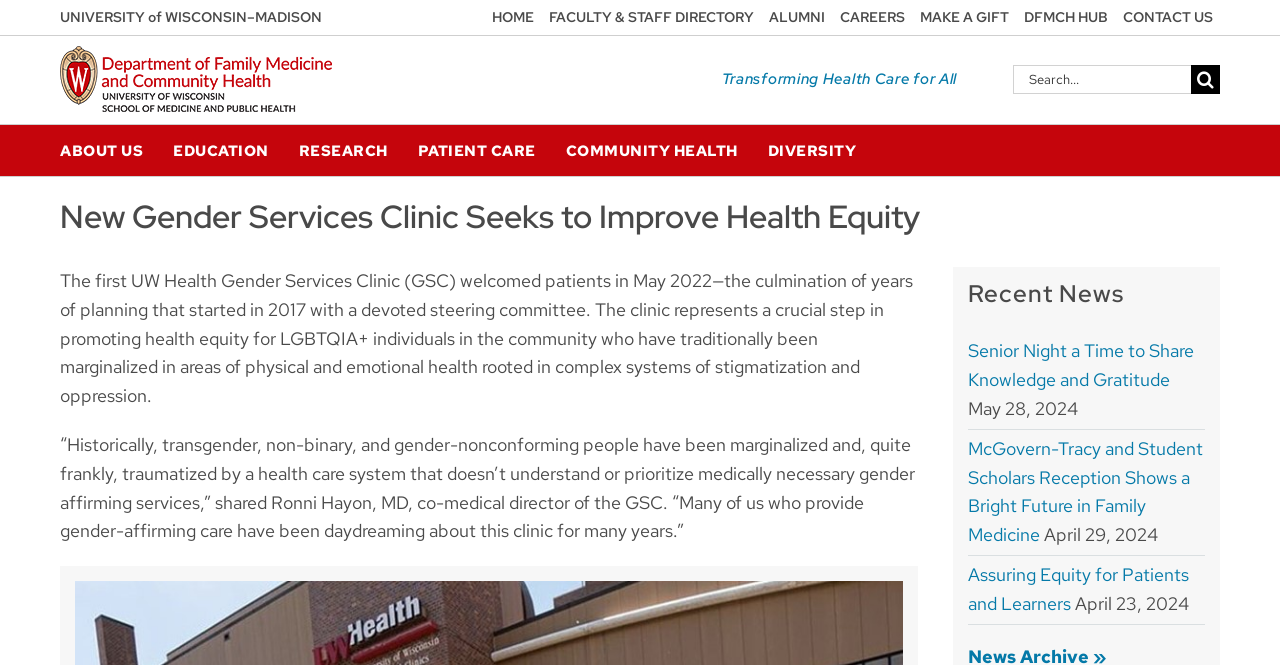Please find the bounding box coordinates of the element's region to be clicked to carry out this instruction: "View 'Did Bob Costas Have Plastic Surgery?' article".

None